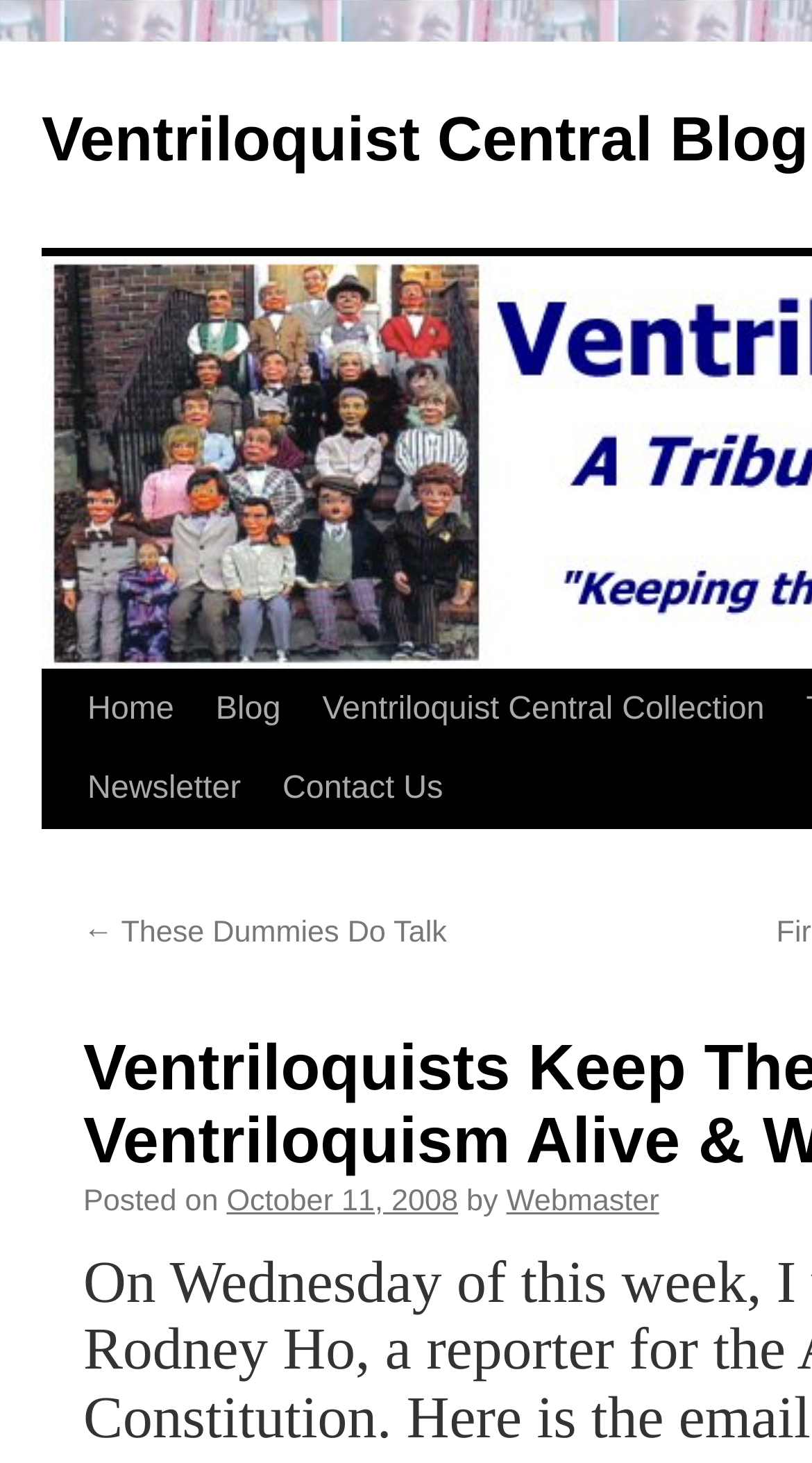Explain the webpage in detail.

The webpage is about ventriloquism, specifically the Ventriloquist Central Blog. At the top, there is a prominent link to the blog's homepage, accompanied by a "Skip to content" link. Below these, there is a navigation menu with five links: "Home", "Blog", "Ventriloquist Central Collection", "Newsletter", and "Contact Us".

The main content of the page appears to be a blog post, with a title not explicitly mentioned in the accessibility tree. The post has a "← These Dummies Do Talk" link above it, which may be a related article or a previous post. The post's metadata is displayed, including the date "October 11, 2008" and the author, "Webmaster".